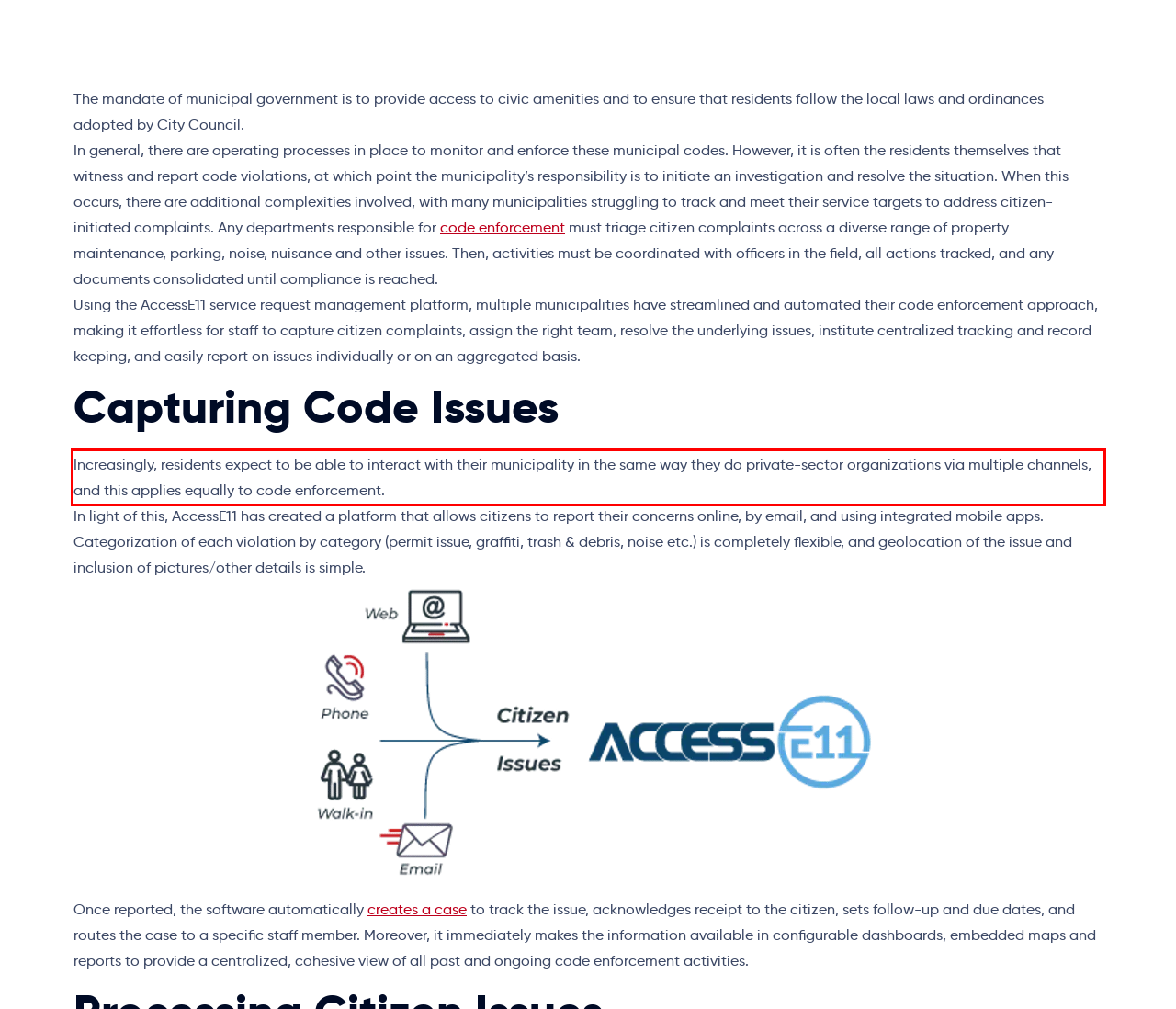With the given screenshot of a webpage, locate the red rectangle bounding box and extract the text content using OCR.

Increasingly, residents expect to be able to interact with their municipality in the same way they do private-sector organizations via multiple channels, and this applies equally to code enforcement.